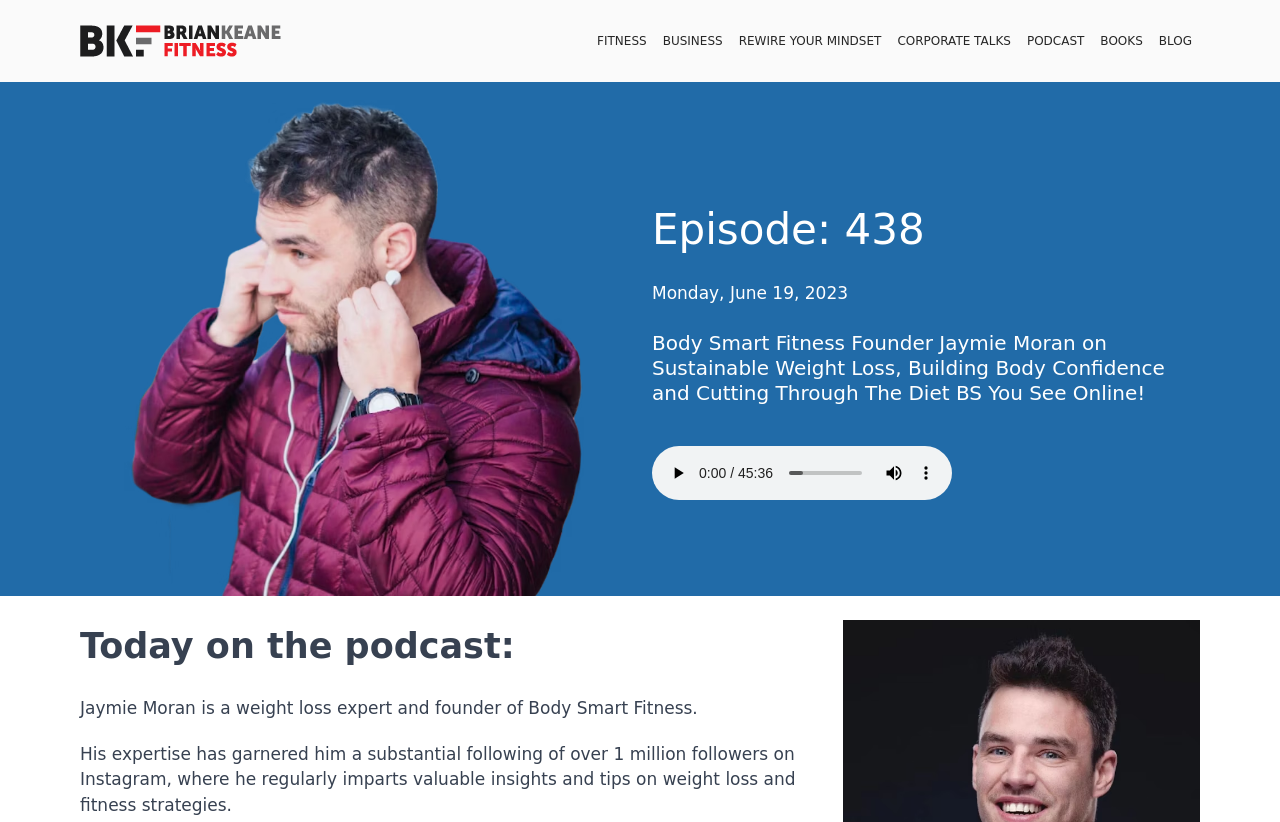Please find the bounding box coordinates of the clickable region needed to complete the following instruction: "Click on the email link sale@adyrbearing.com". The bounding box coordinates must consist of four float numbers between 0 and 1, i.e., [left, top, right, bottom].

None